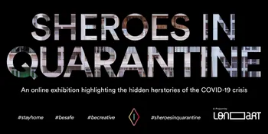Use a single word or phrase to answer the question: 
Who is the organizing entity behind the exhibition?

Leon art